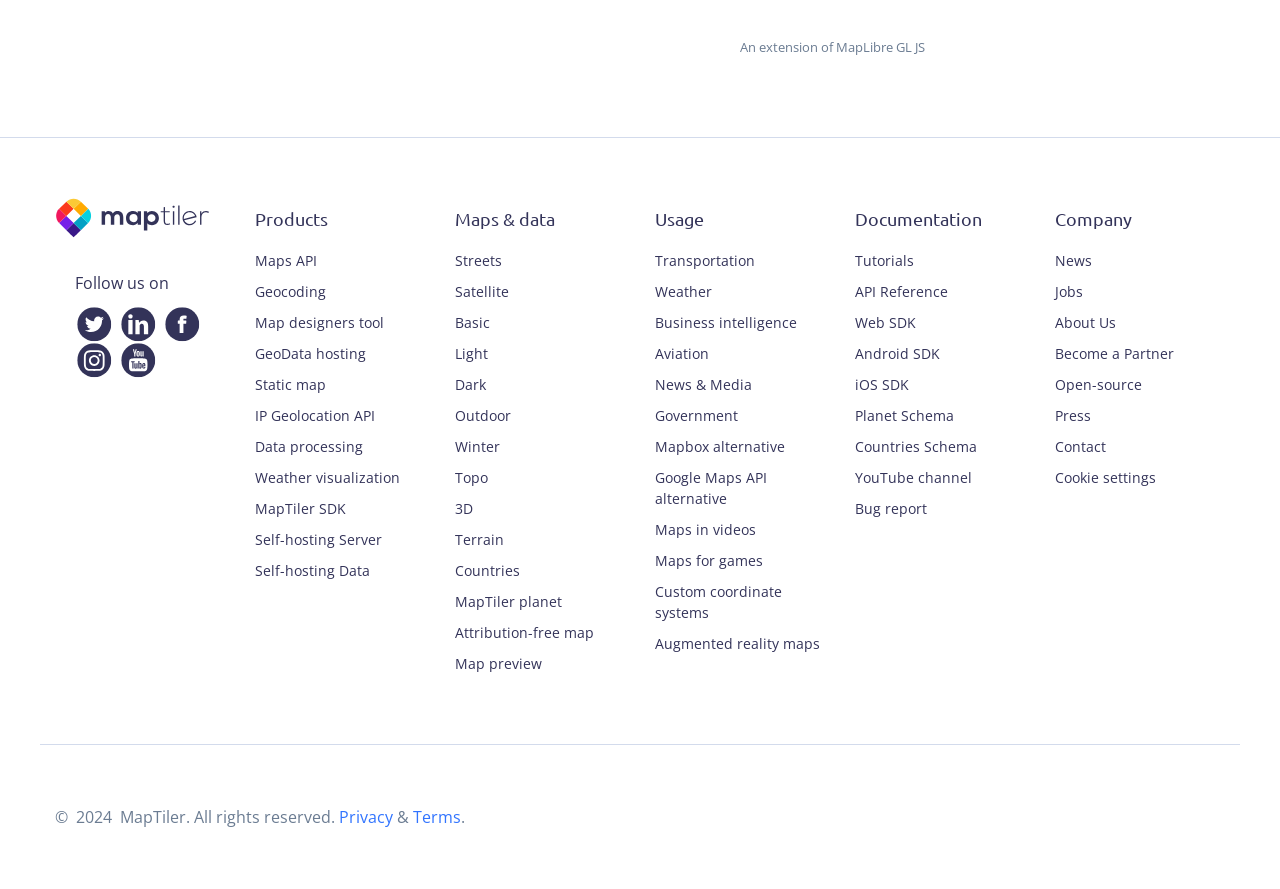Using the element description: "Course Badge", determine the bounding box coordinates for the specified UI element. The coordinates should be four float numbers between 0 and 1, [left, top, right, bottom].

None